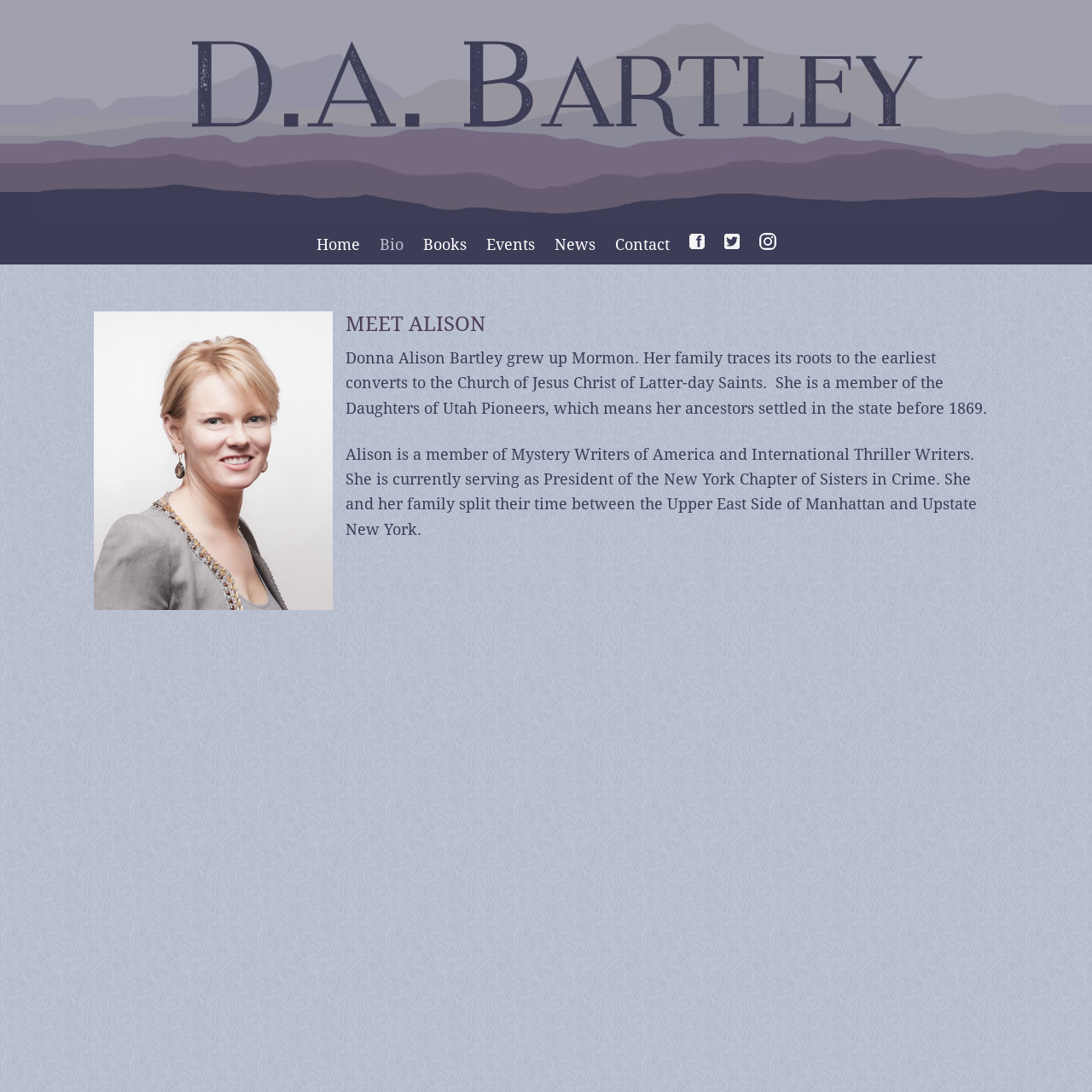What is the author's occupation? Based on the screenshot, please respond with a single word or phrase.

Mystery/Thriller Author